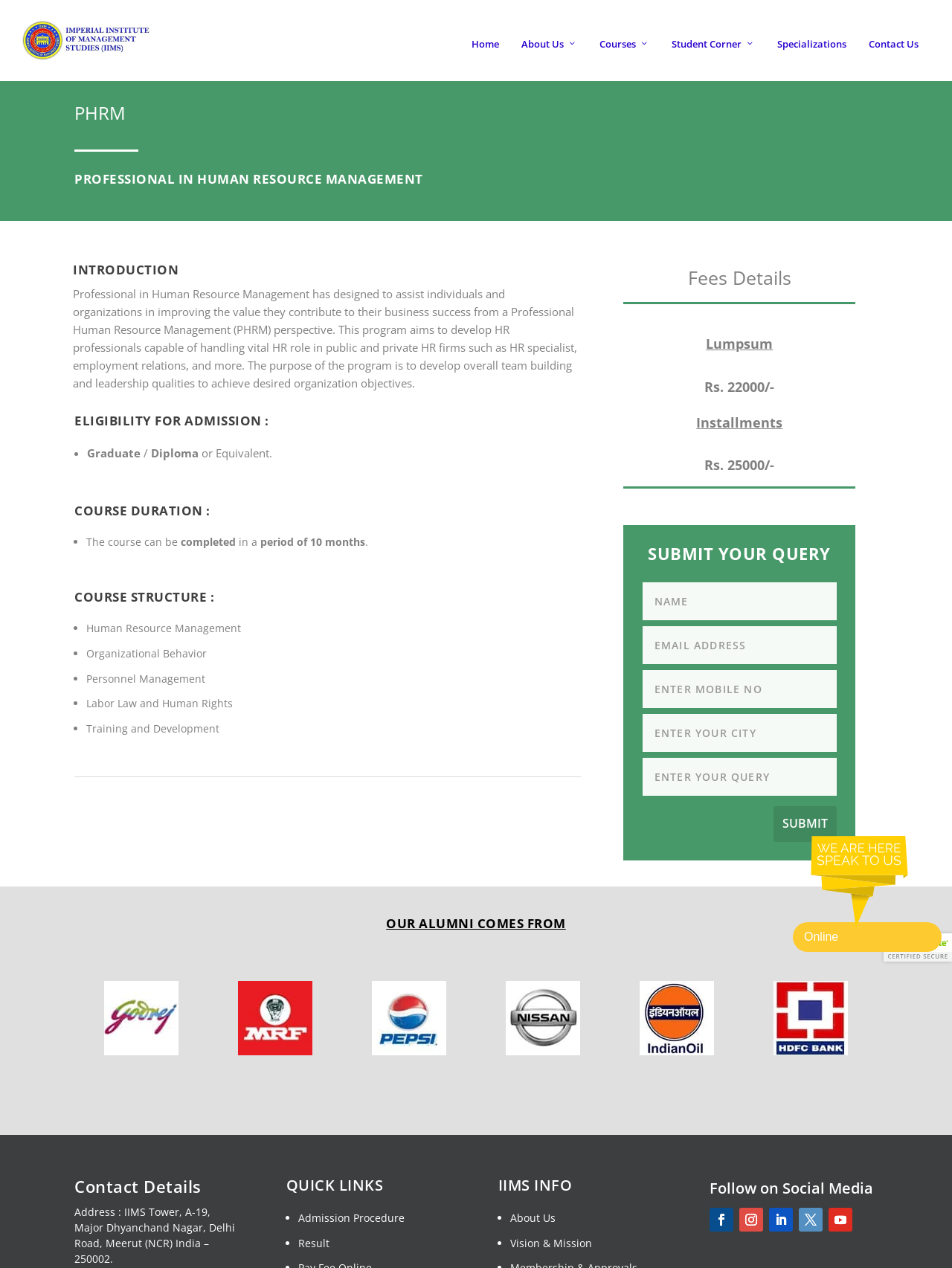What is the purpose of the Professional in HR Management program?
Look at the image and answer the question with a single word or phrase.

To develop HR professionals